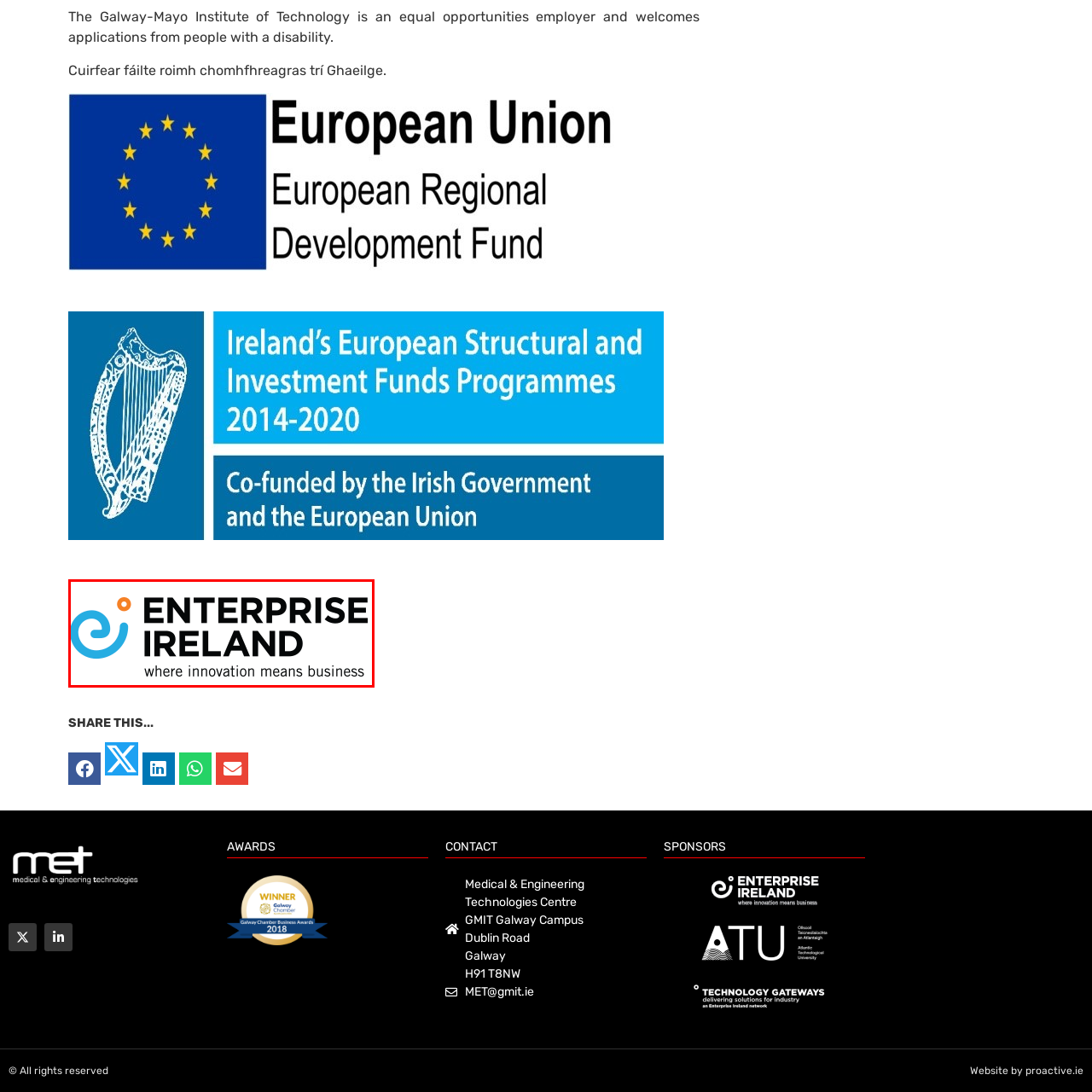What is the slogan of Enterprise Ireland?
Inspect the image area outlined by the red bounding box and deliver a detailed response to the question, based on the elements you observe.

The slogan 'where innovation means business' is written beneath the main text of the logo, emphasizing the organization's commitment to helping businesses thrive through innovative solutions and strategies.